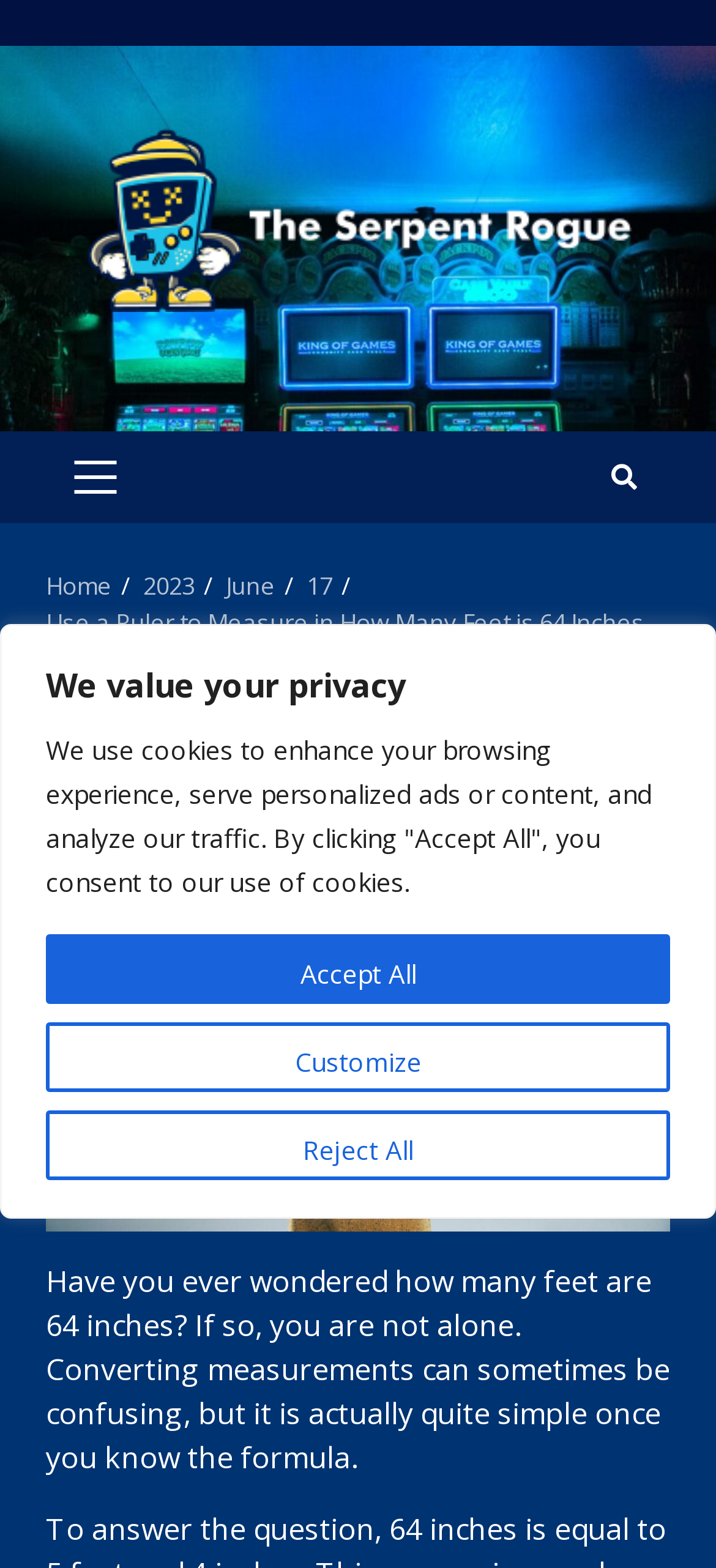What is the author's name?
Use the image to answer the question with a single word or phrase.

Gregory Legere